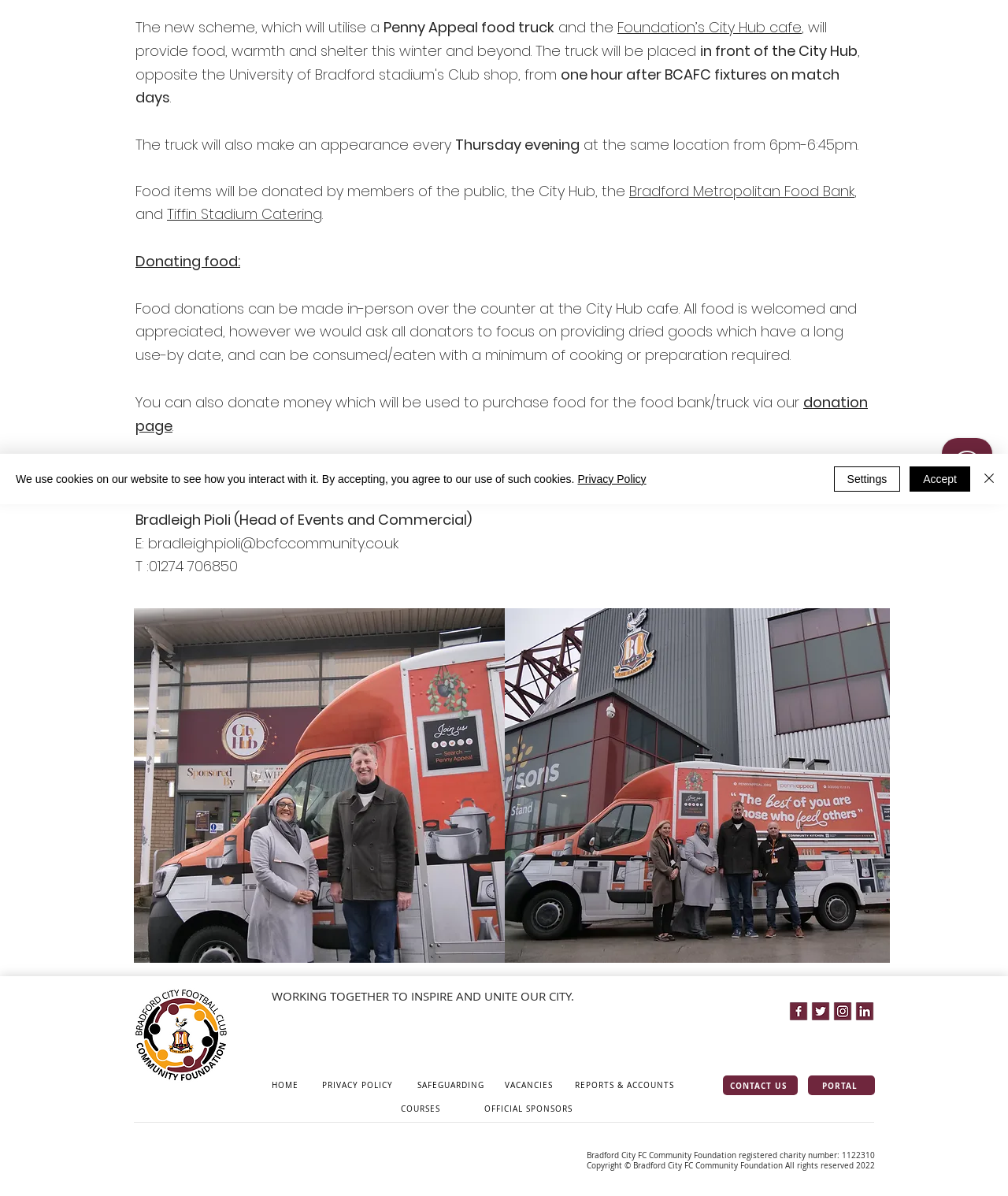Using the webpage screenshot, find the UI element described by Tiffin Stadium Catering. Provide the bounding box coordinates in the format (top-left x, top-left y, bottom-right x, bottom-right y), ensuring all values are floating point numbers between 0 and 1.

[0.166, 0.171, 0.32, 0.187]